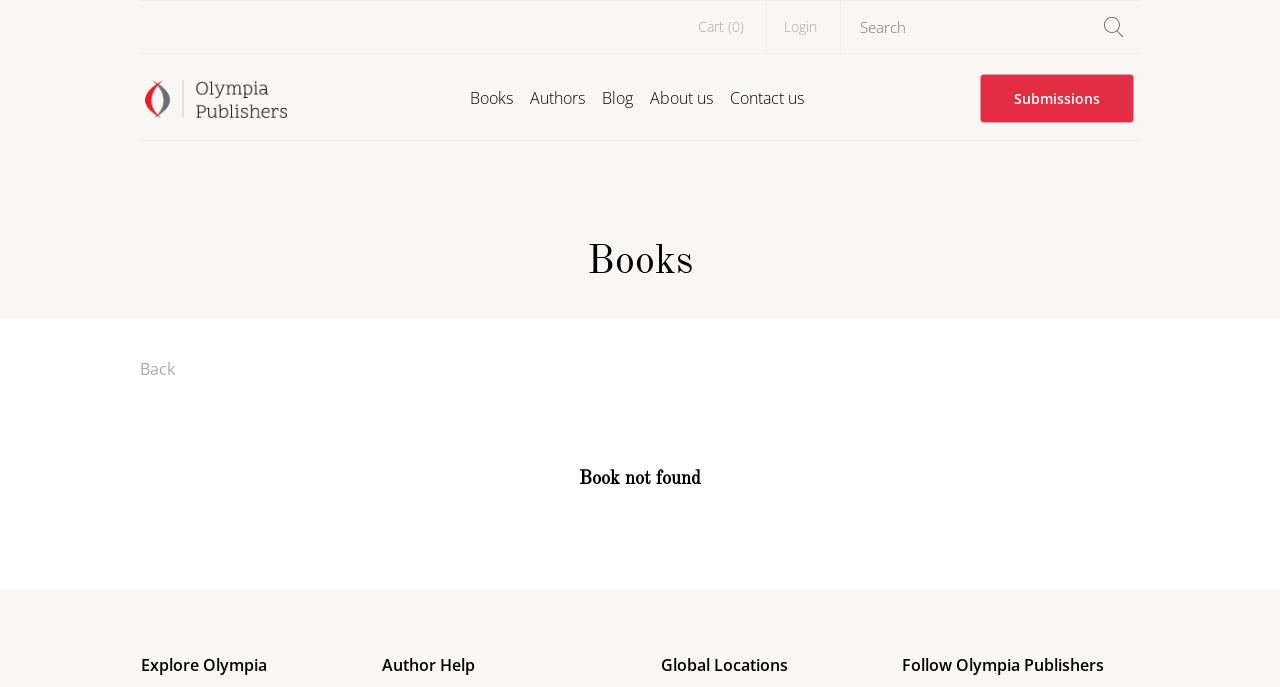How many navigation links are in the top menu?
Provide a concise answer using a single word or phrase based on the image.

5